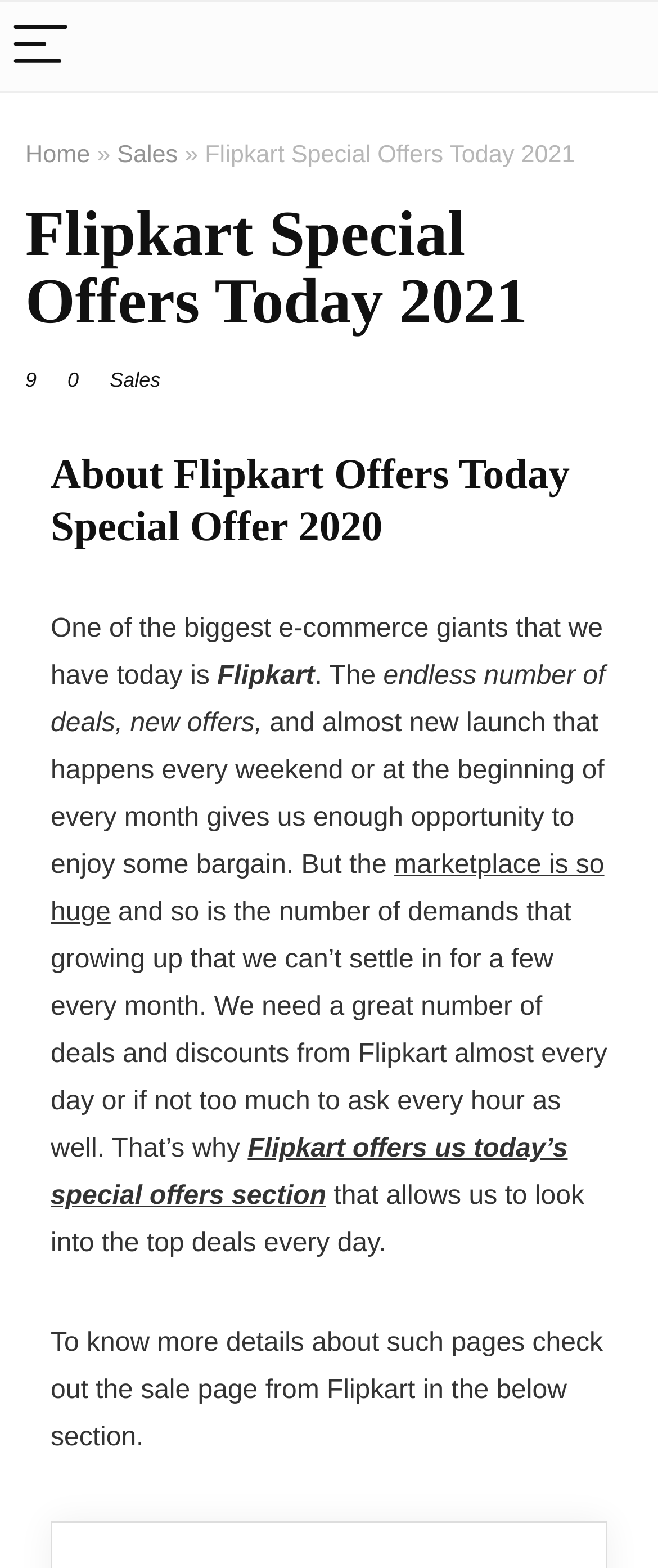What is the purpose of this webpage?
Give a detailed response to the question by analyzing the screenshot.

Based on the webpage's content, it appears to be a platform that provides users with the latest Flipkart offers, discounts, and deals. The webpage has a section that describes Flipkart's special offers and how users can benefit from them.